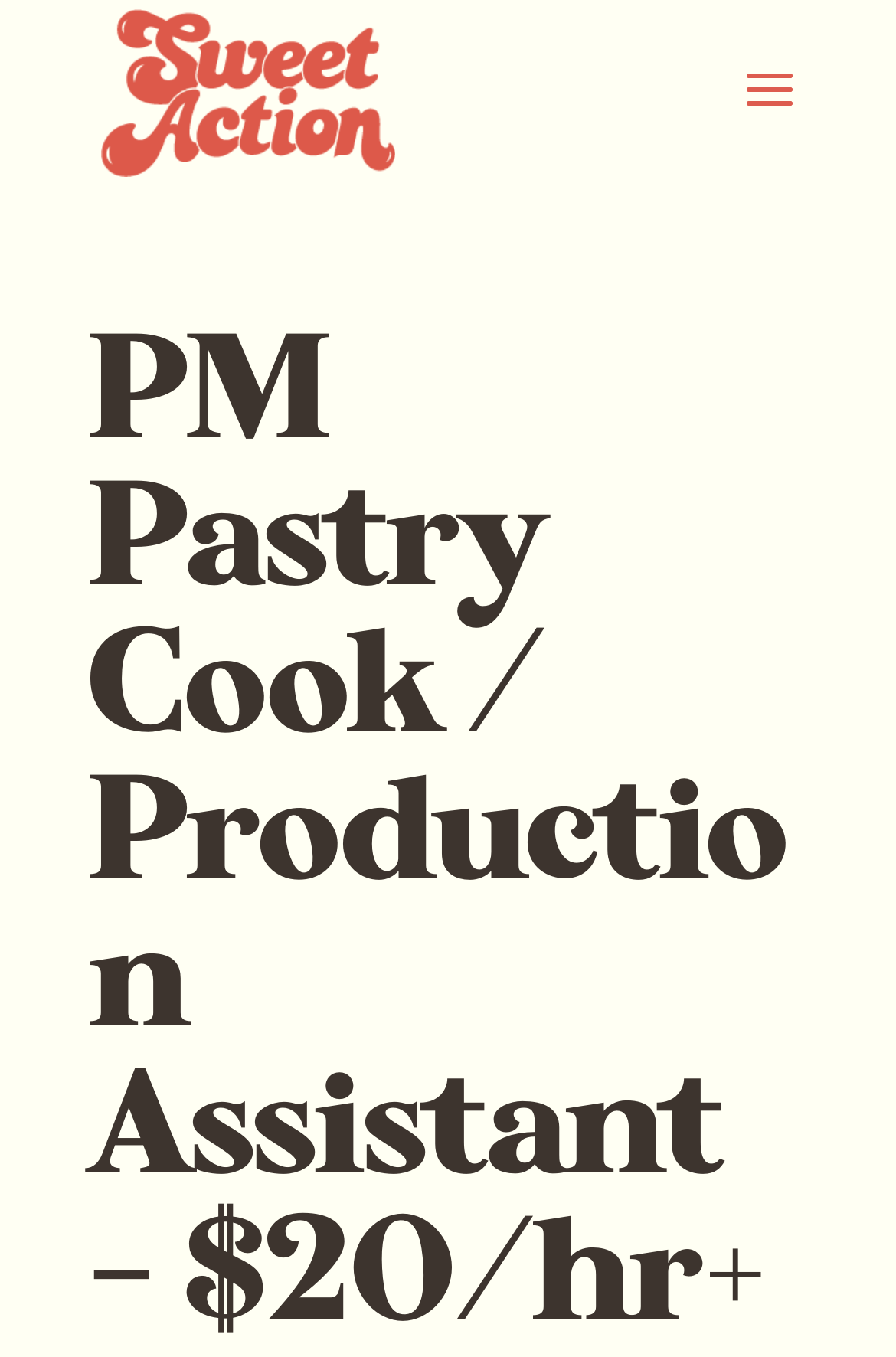Predict the bounding box for the UI component with the following description: "alt="Sweet Action"".

[0.113, 0.044, 0.441, 0.086]